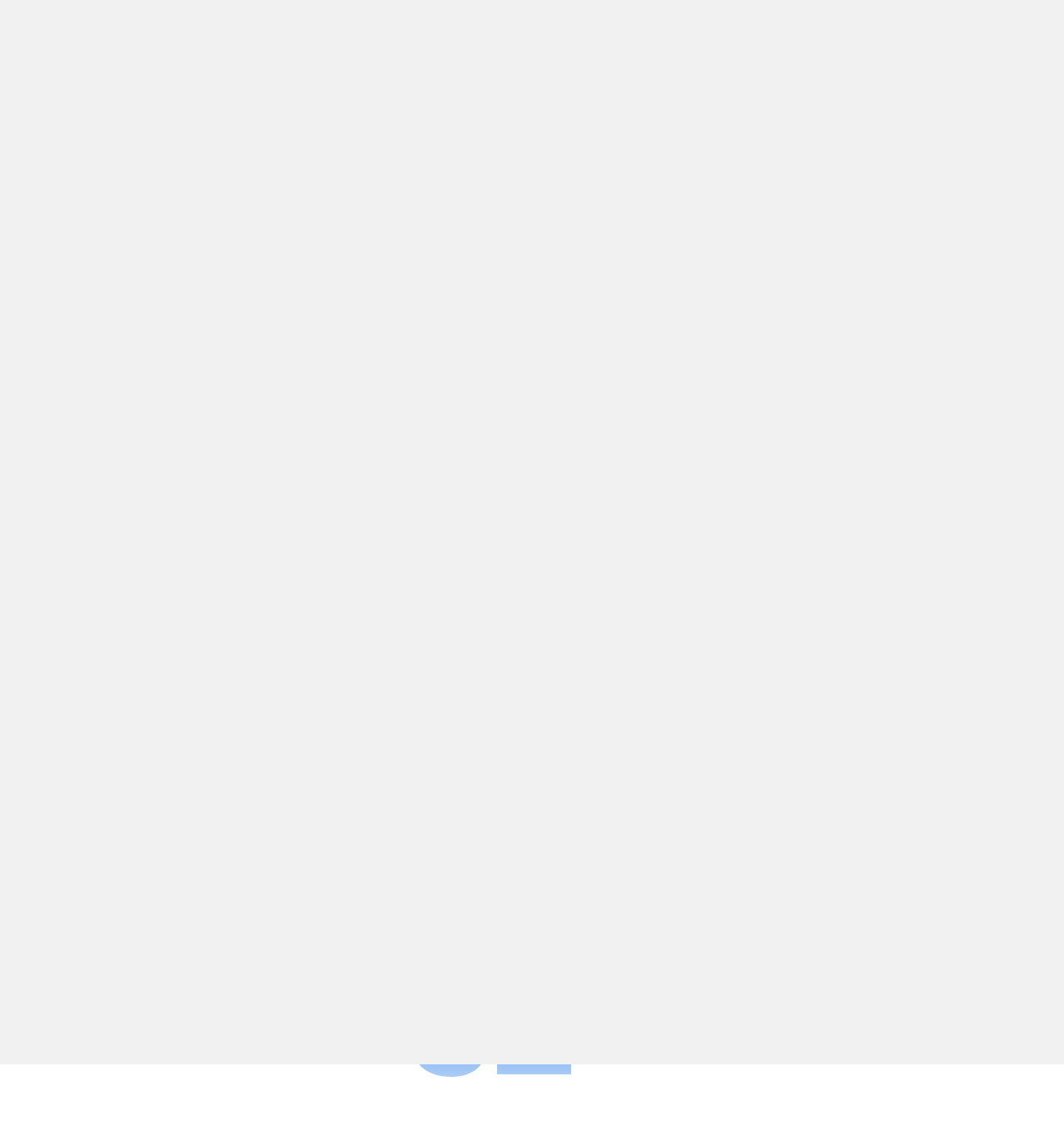Find the bounding box of the web element that fits this description: "parent_node: Reviews".

[0.27, 0.678, 0.301, 0.707]